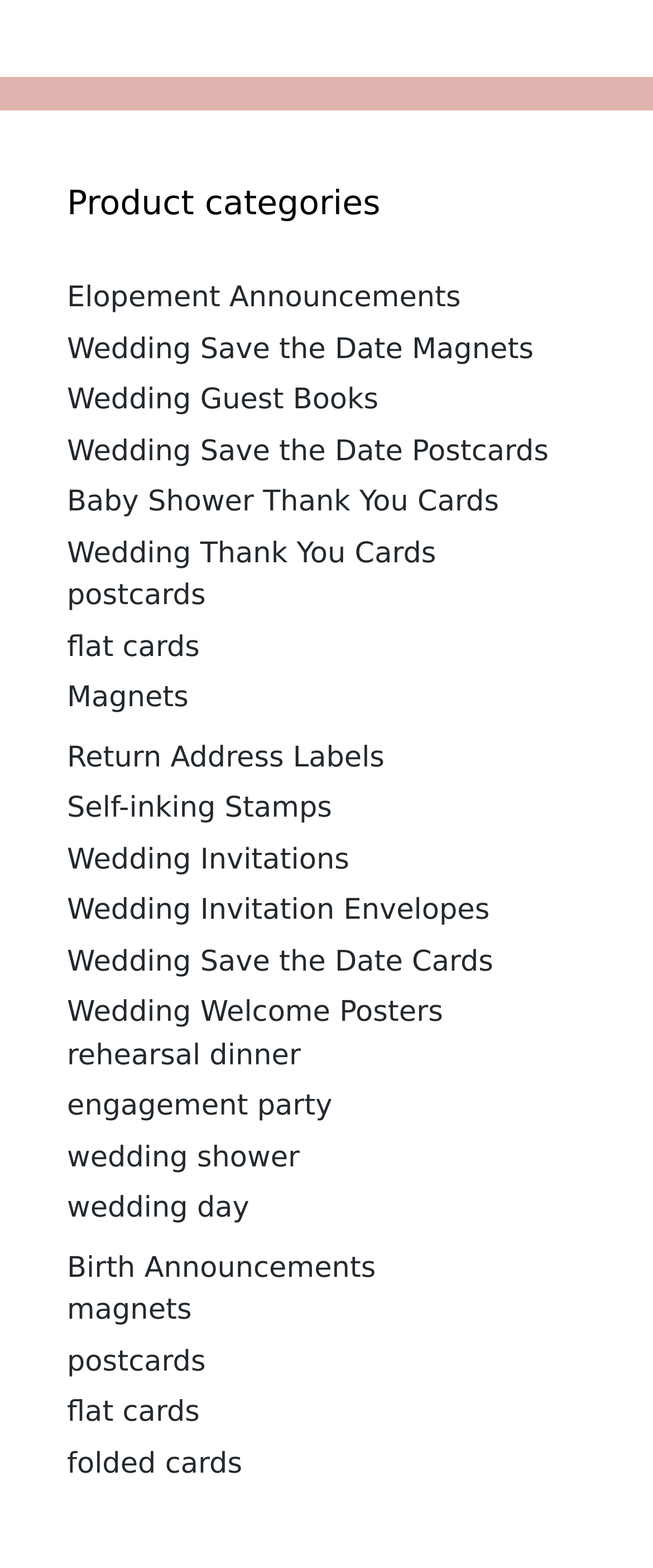Please provide a one-word or short phrase answer to the question:
What is the last product category listed on the webpage?

Birth Announcements